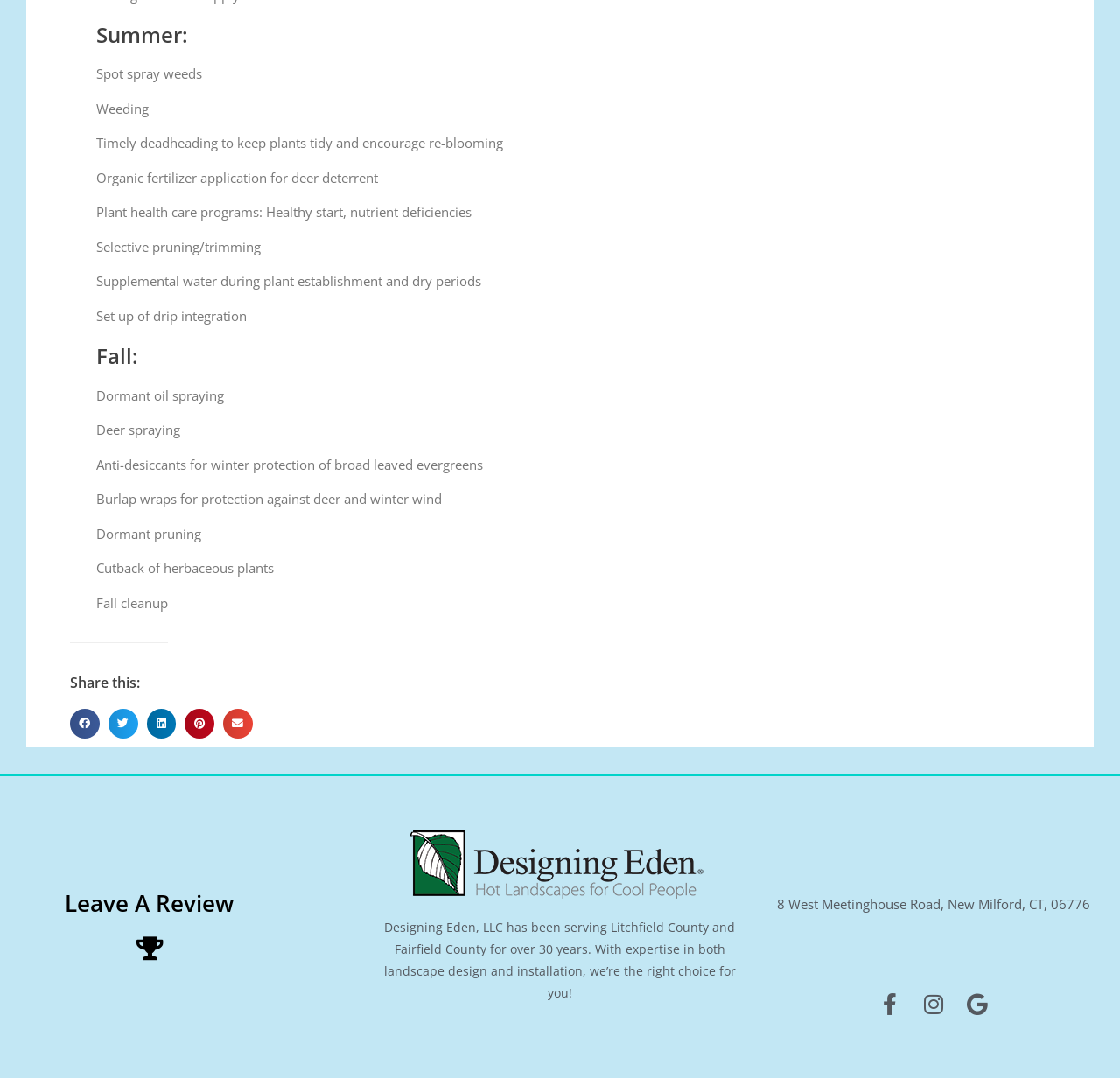What season is mentioned first?
Carefully analyze the image and provide a detailed answer to the question.

The webpage has a heading 'Summer:' at the top, which indicates that summer is the first season mentioned.